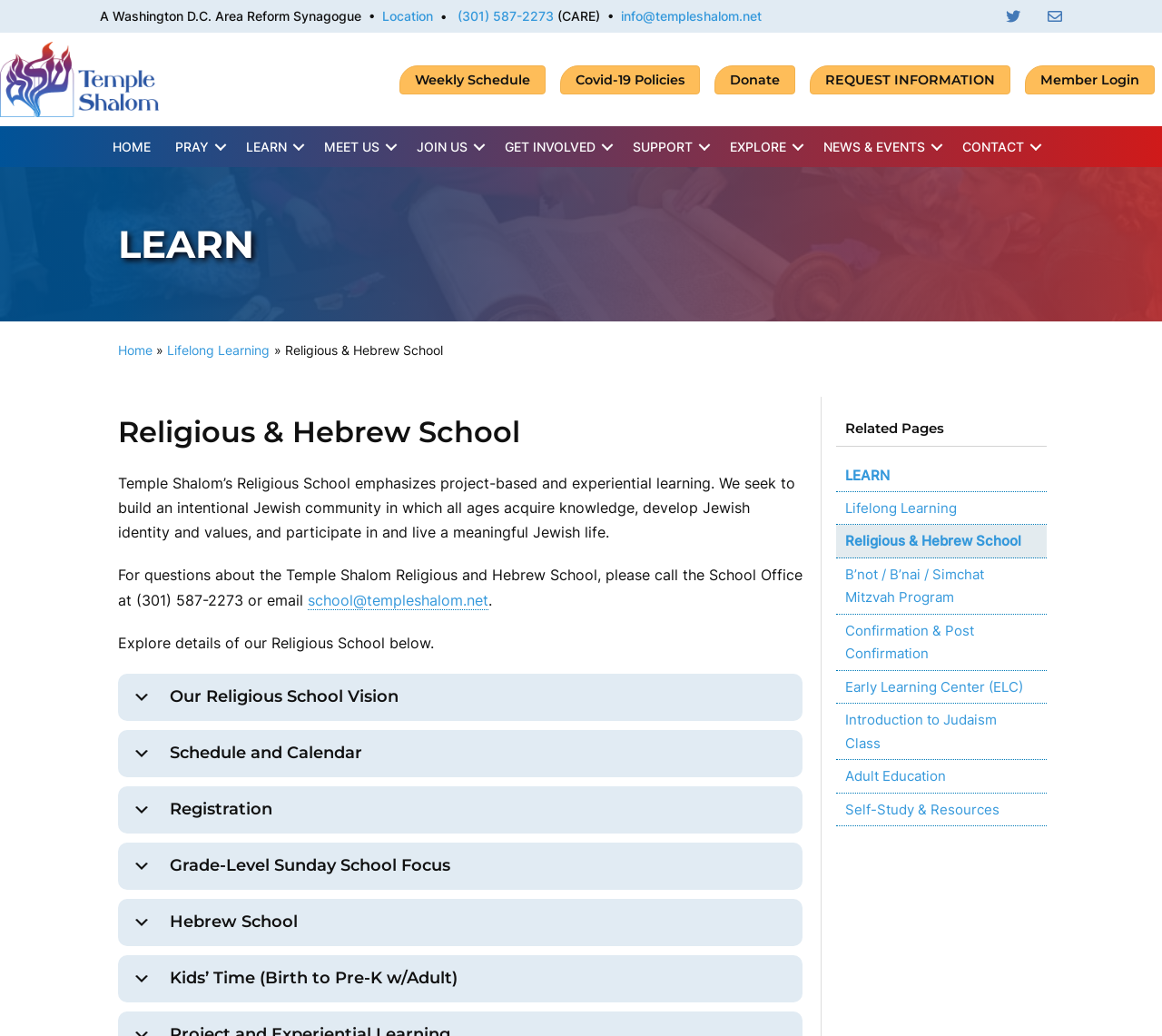Please identify the bounding box coordinates of the area I need to click to accomplish the following instruction: "Click the 'Our Religious School Vision' tab".

[0.102, 0.65, 0.691, 0.696]